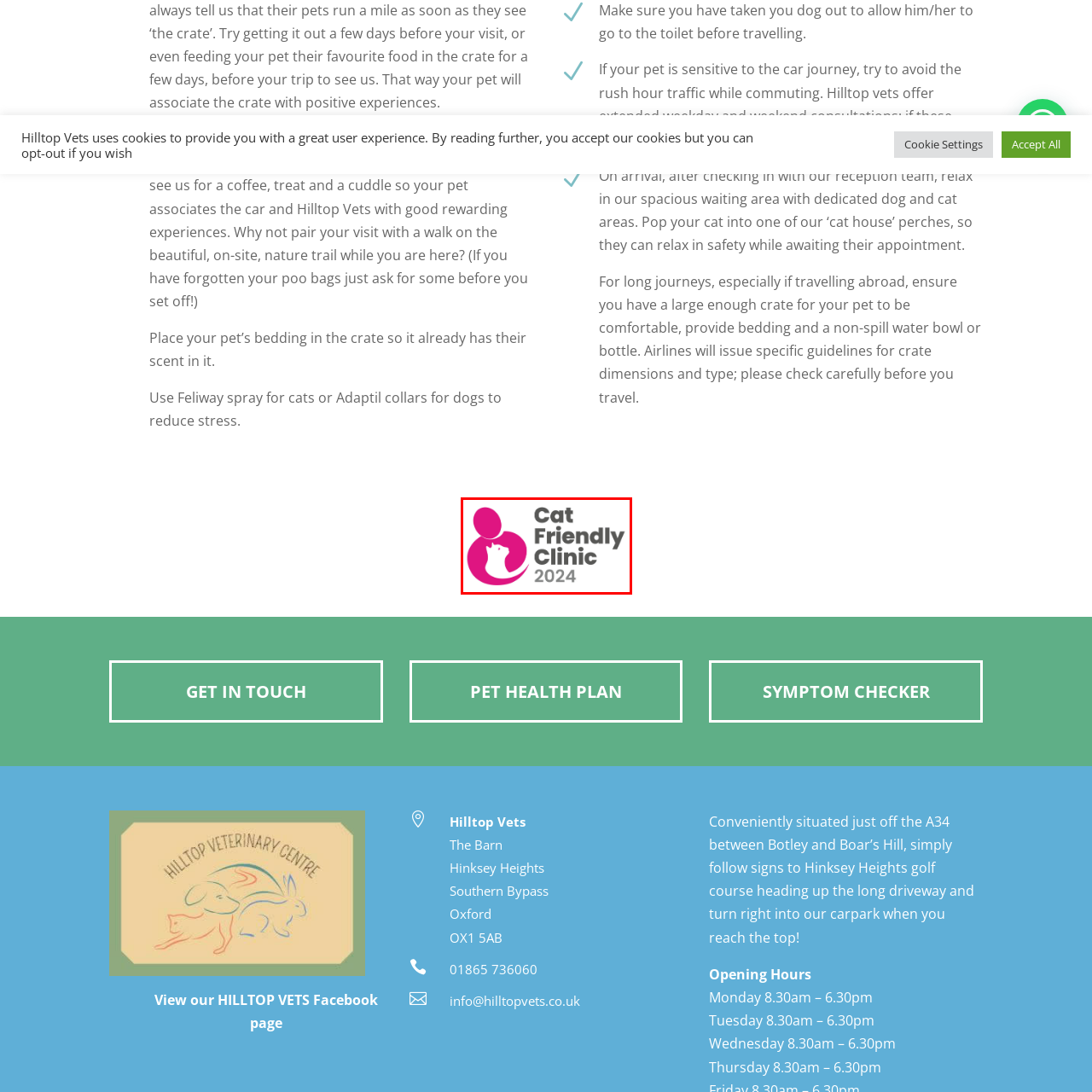Check the image marked by the red frame and reply to the question using one word or phrase:
What does the pink element in the logo symbolize?

care and affection